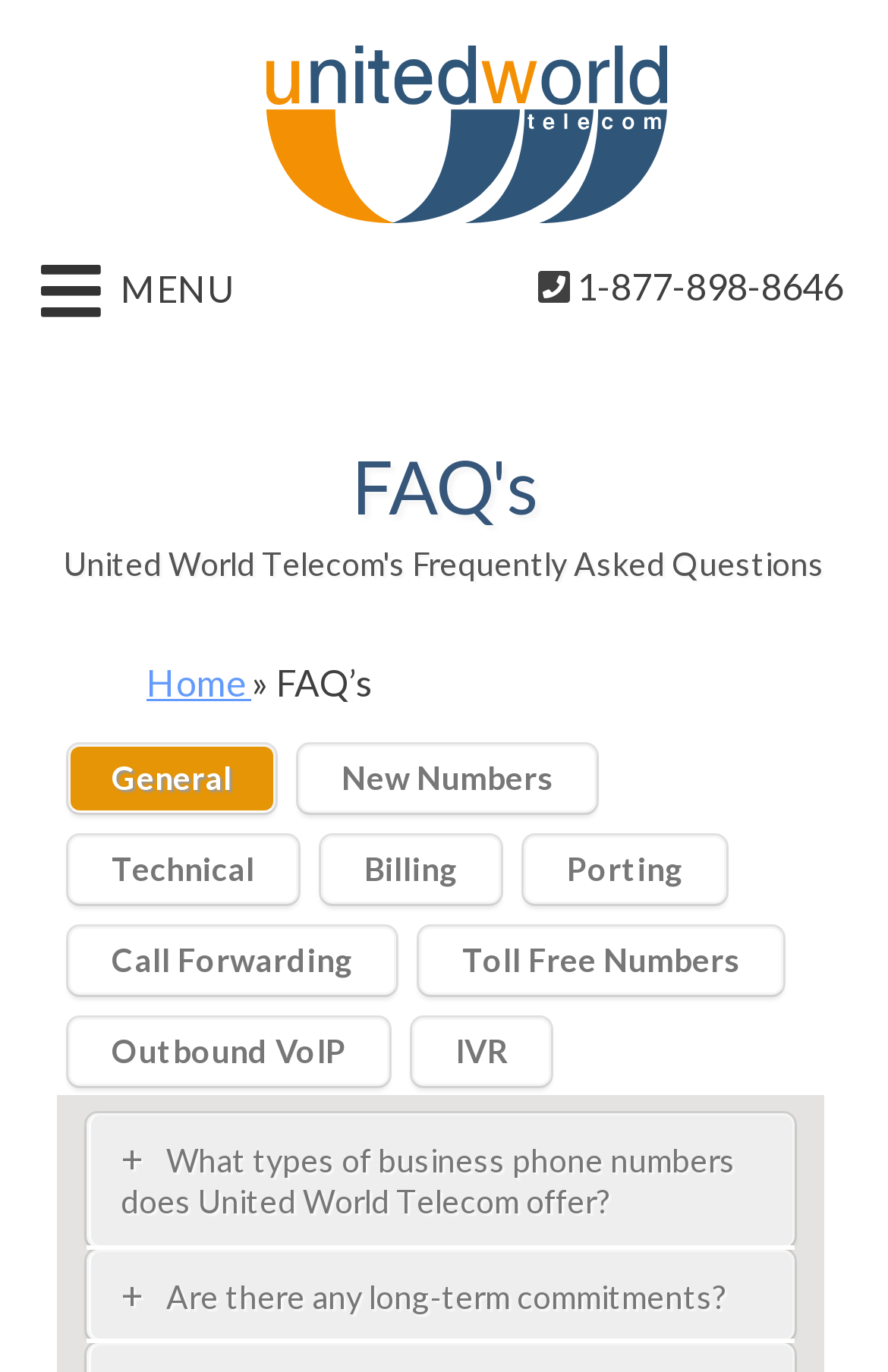Please answer the following query using a single word or phrase: 
What are the categories of FAQs on this webpage?

General, New Numbers, Technical, Billing, Porting, Call Forwarding, Toll Free Numbers, Outbound VoIP, IVR